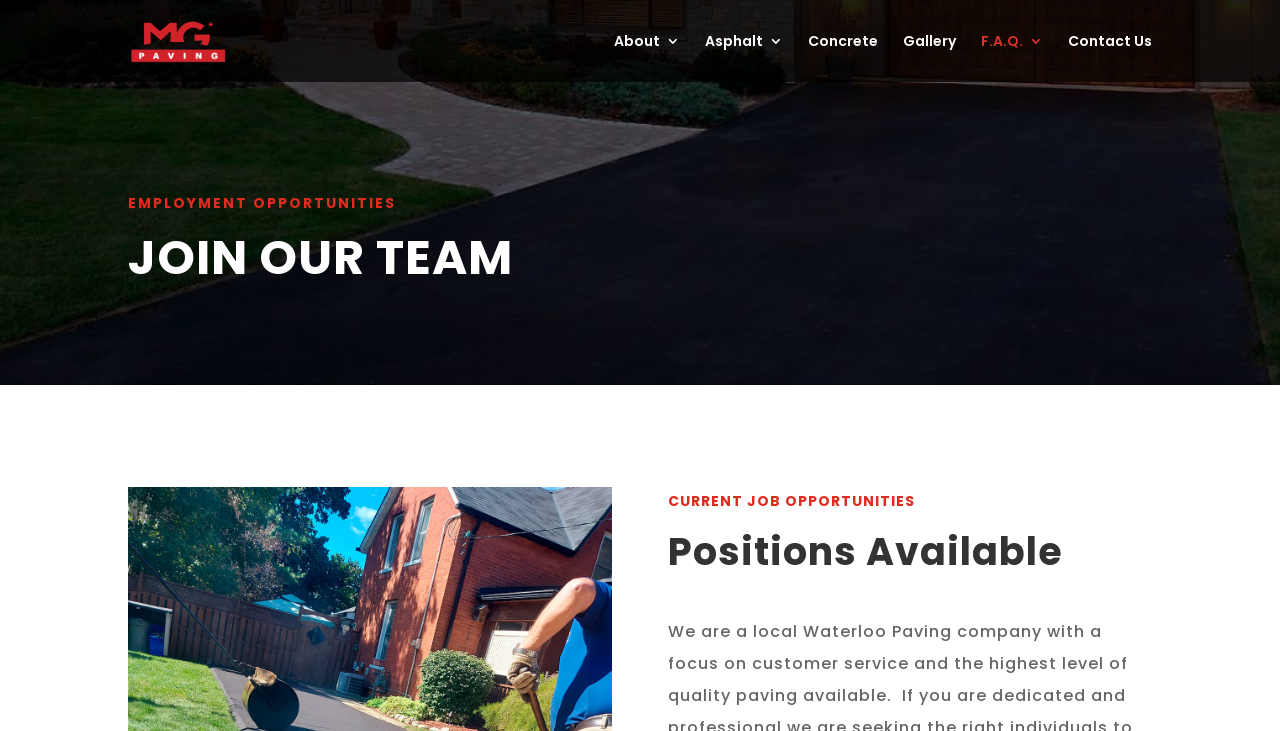Based on the image, please elaborate on the answer to the following question:
What is the company name?

I inferred the company name from the link 'www.mgpaving.ca' at the top of the webpage, which suggests that the webpage belongs to mgpaving.ca.